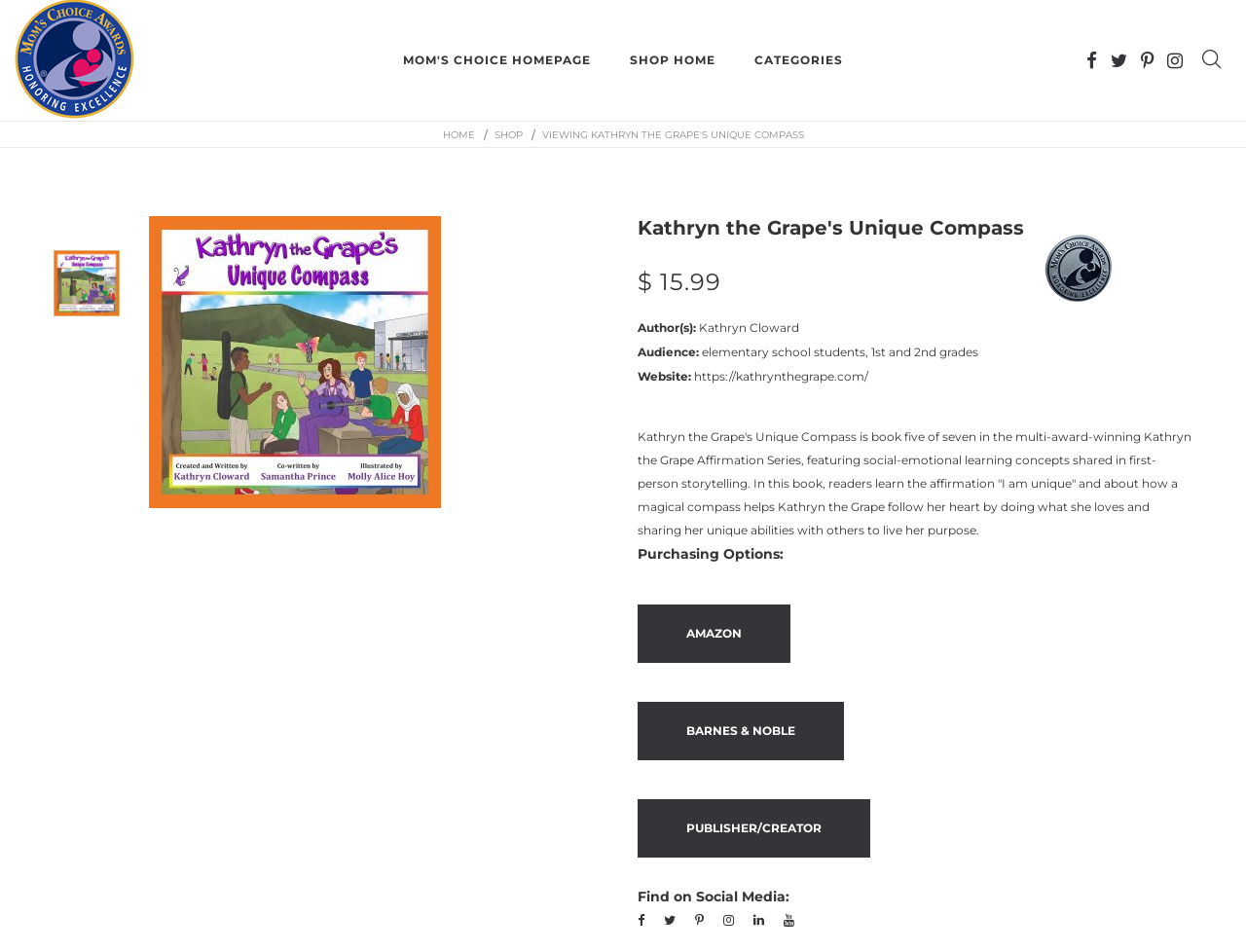What is the price of the book?
Refer to the image and offer an in-depth and detailed answer to the question.

I found the price of the book by looking at the StaticText element with the bounding box coordinates [0.512, 0.281, 0.579, 0.311], which contains the text '$ 15.99'.